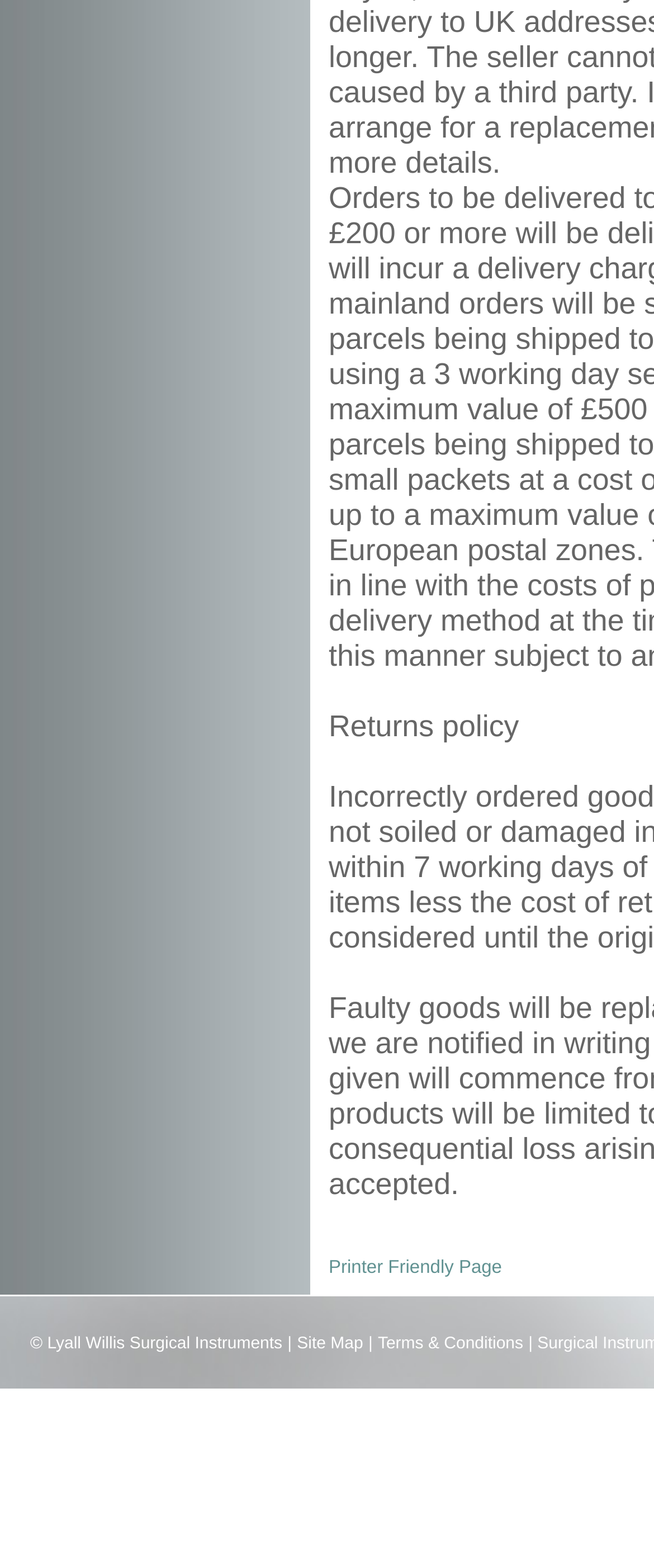Identify the bounding box coordinates for the UI element described by the following text: "© Lyall Willis Surgical Instruments". Provide the coordinates as four float numbers between 0 and 1, in the format [left, top, right, bottom].

[0.046, 0.851, 0.432, 0.863]